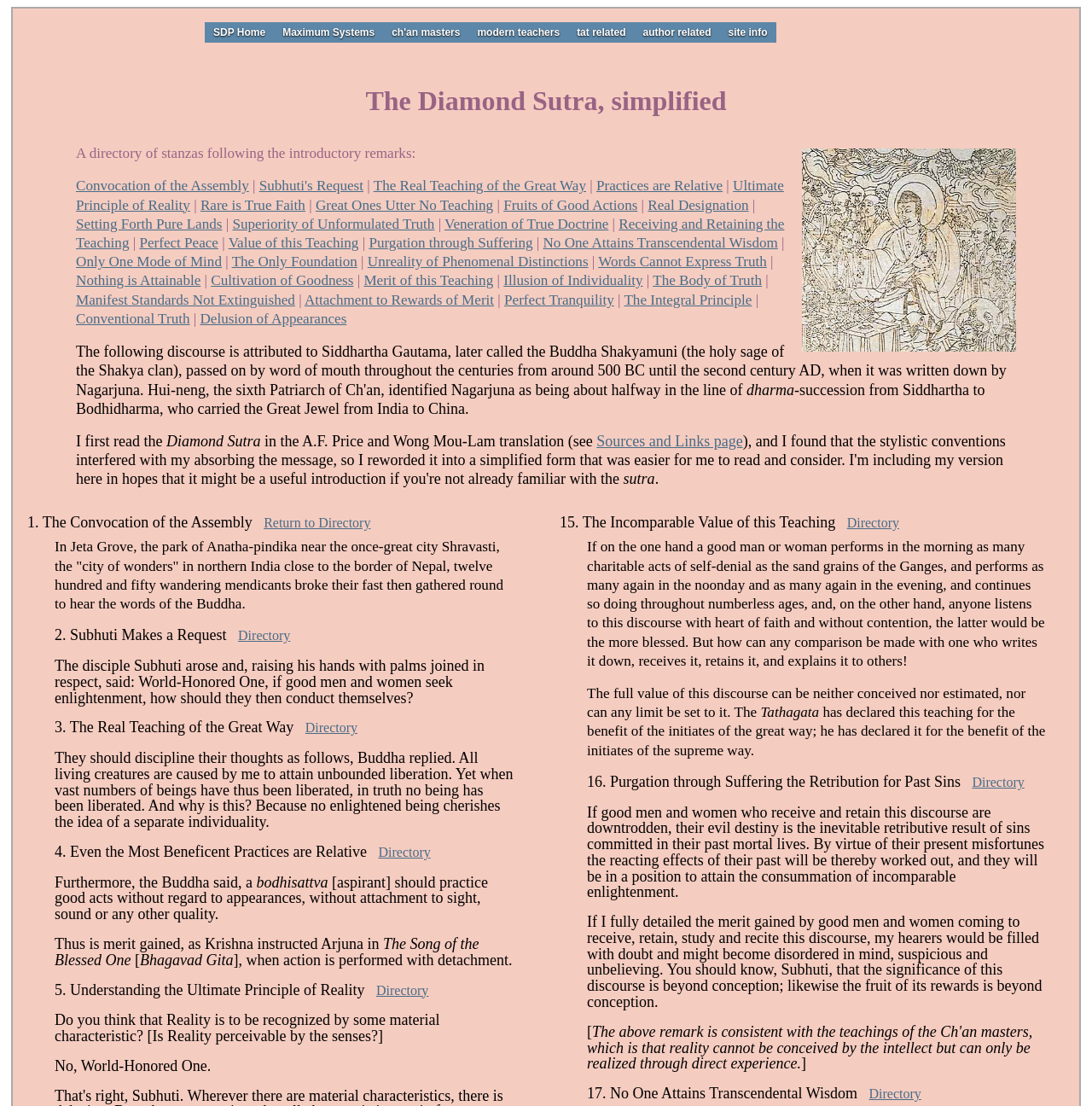Find the bounding box coordinates for the HTML element described as: "Great Ones Utter No Teaching". The coordinates should consist of four float values between 0 and 1, i.e., [left, top, right, bottom].

[0.289, 0.178, 0.452, 0.193]